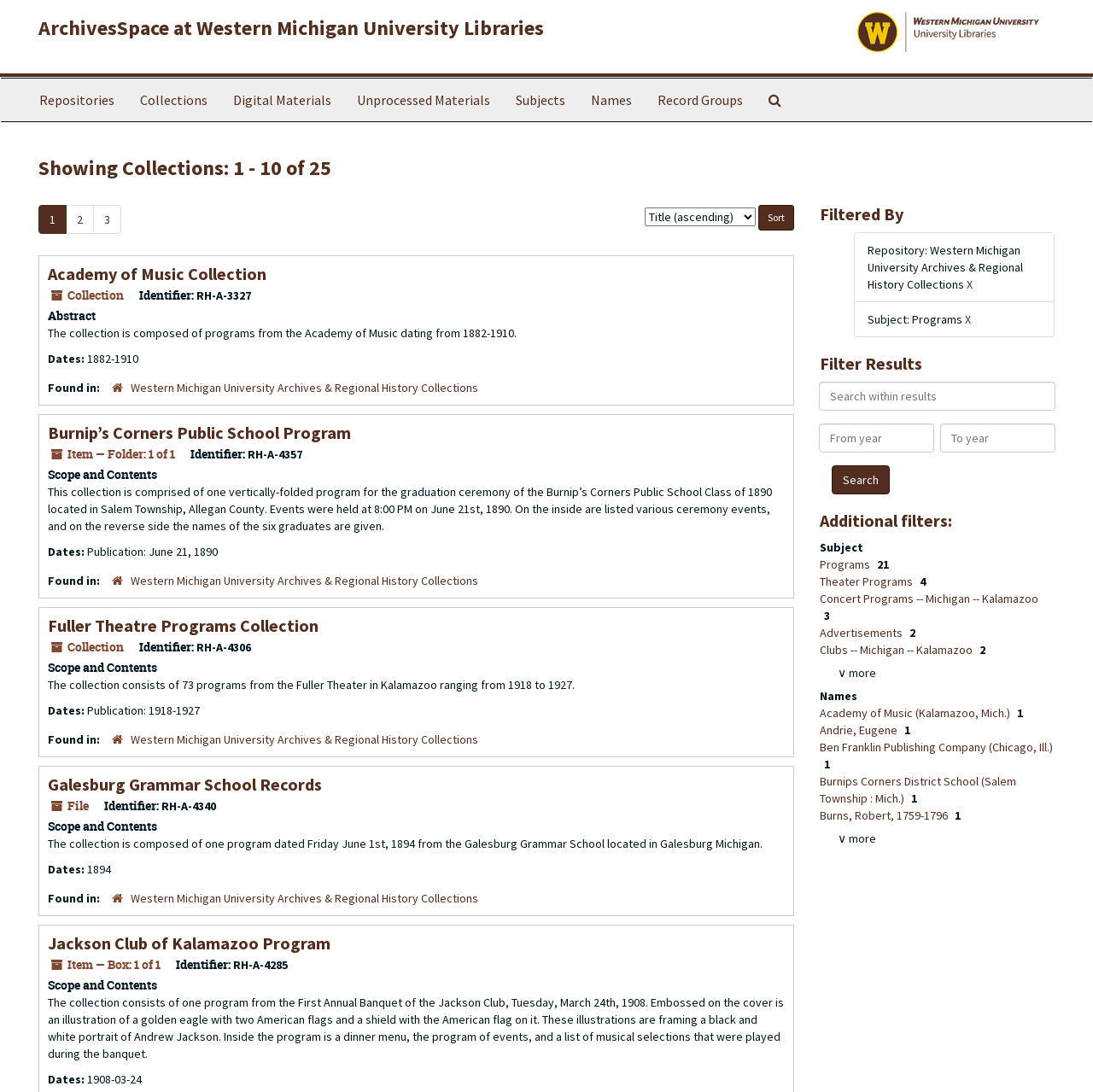What is the scope of the 'Fuller Theatre Programs Collection'?
Using the details shown in the screenshot, provide a comprehensive answer to the question.

The answer can be found by looking at the details of the 'Fuller Theatre Programs Collection', where it is mentioned that the collection consists of 73 programs from the Fuller Theater in Kalamazoo ranging from 1918 to 1927.